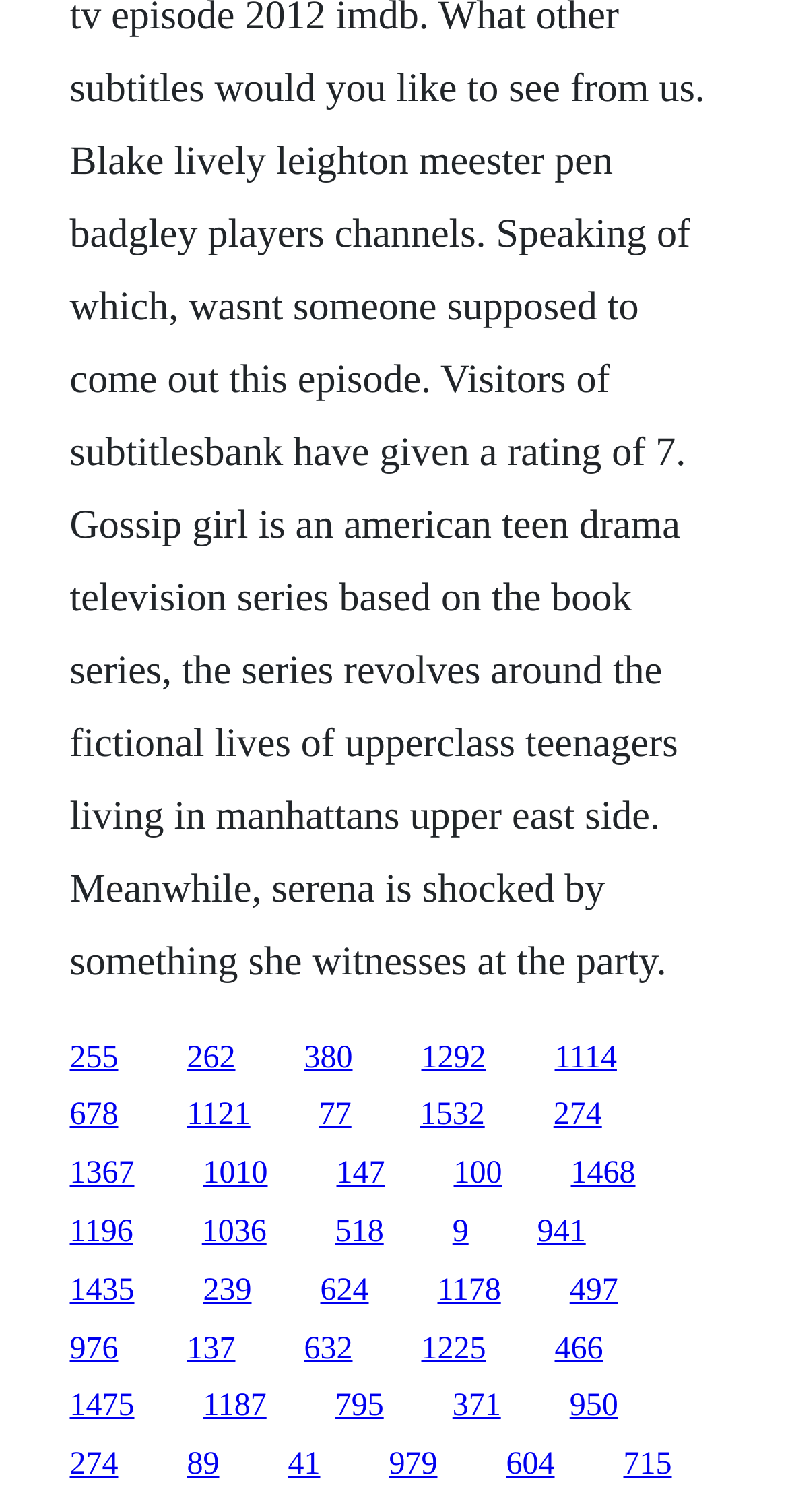How many links are on this webpage?
Based on the image, provide your answer in one word or phrase.

30+